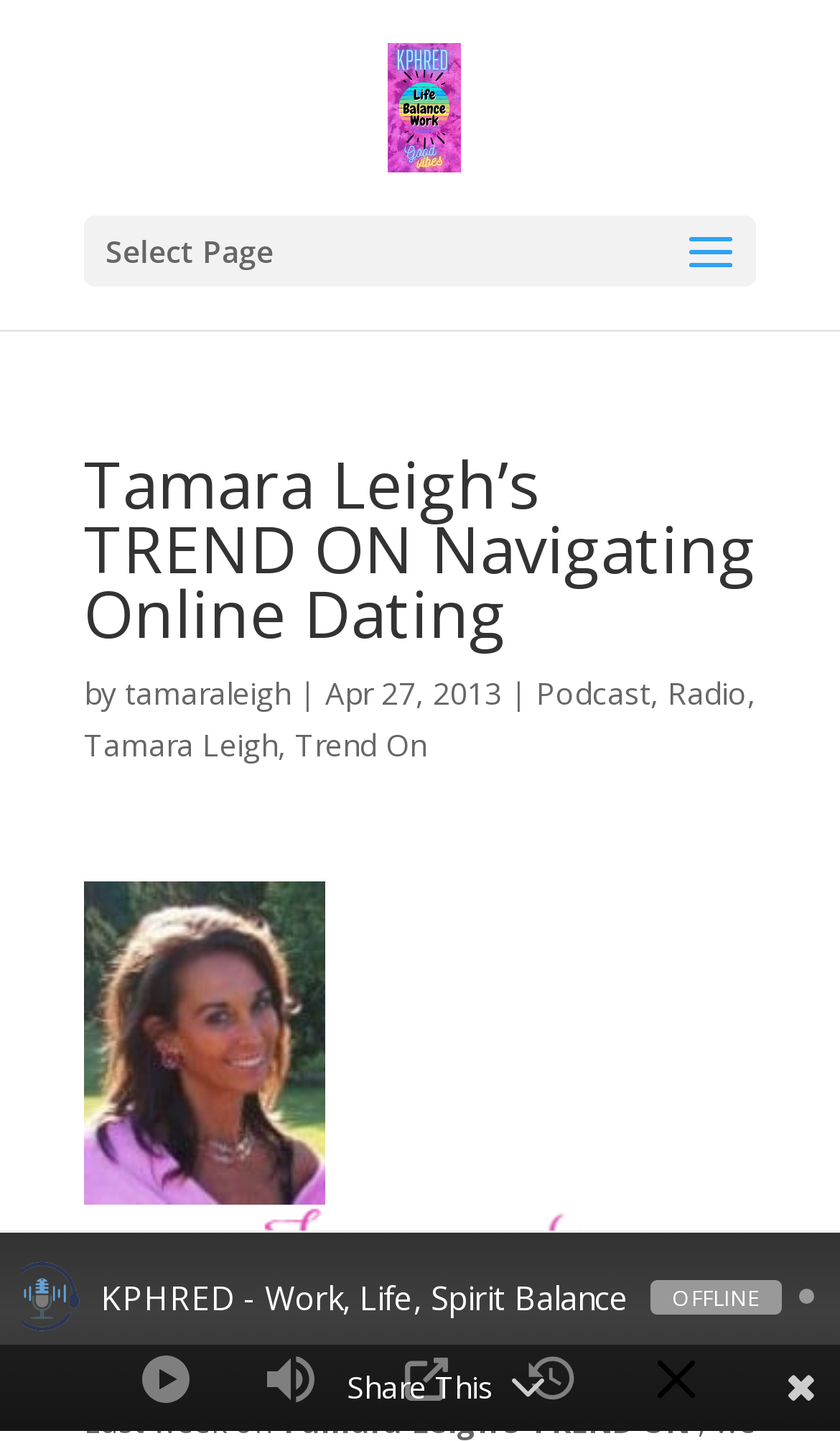Please provide the bounding box coordinates for the element that needs to be clicked to perform the following instruction: "View Tamara Leigh's profile". The coordinates should be given as four float numbers between 0 and 1, i.e., [left, top, right, bottom].

[0.149, 0.467, 0.346, 0.495]